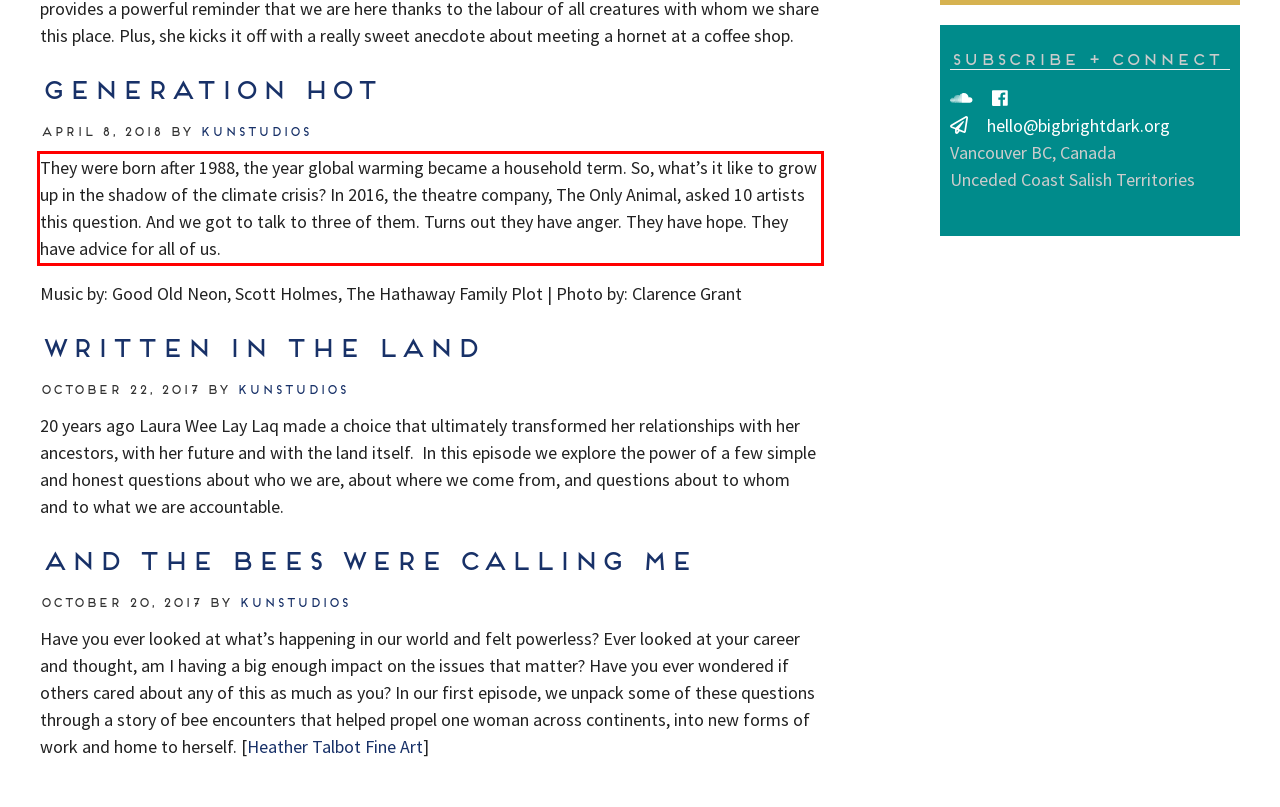With the provided screenshot of a webpage, locate the red bounding box and perform OCR to extract the text content inside it.

They were born after 1988, the year global warming became a household term. So, what’s it like to grow up in the shadow of the climate crisis? In 2016, the theatre company, The Only Animal, asked 10 artists this question. And we got to talk to three of them. Turns out they have anger. They have hope. They have advice for all of us.